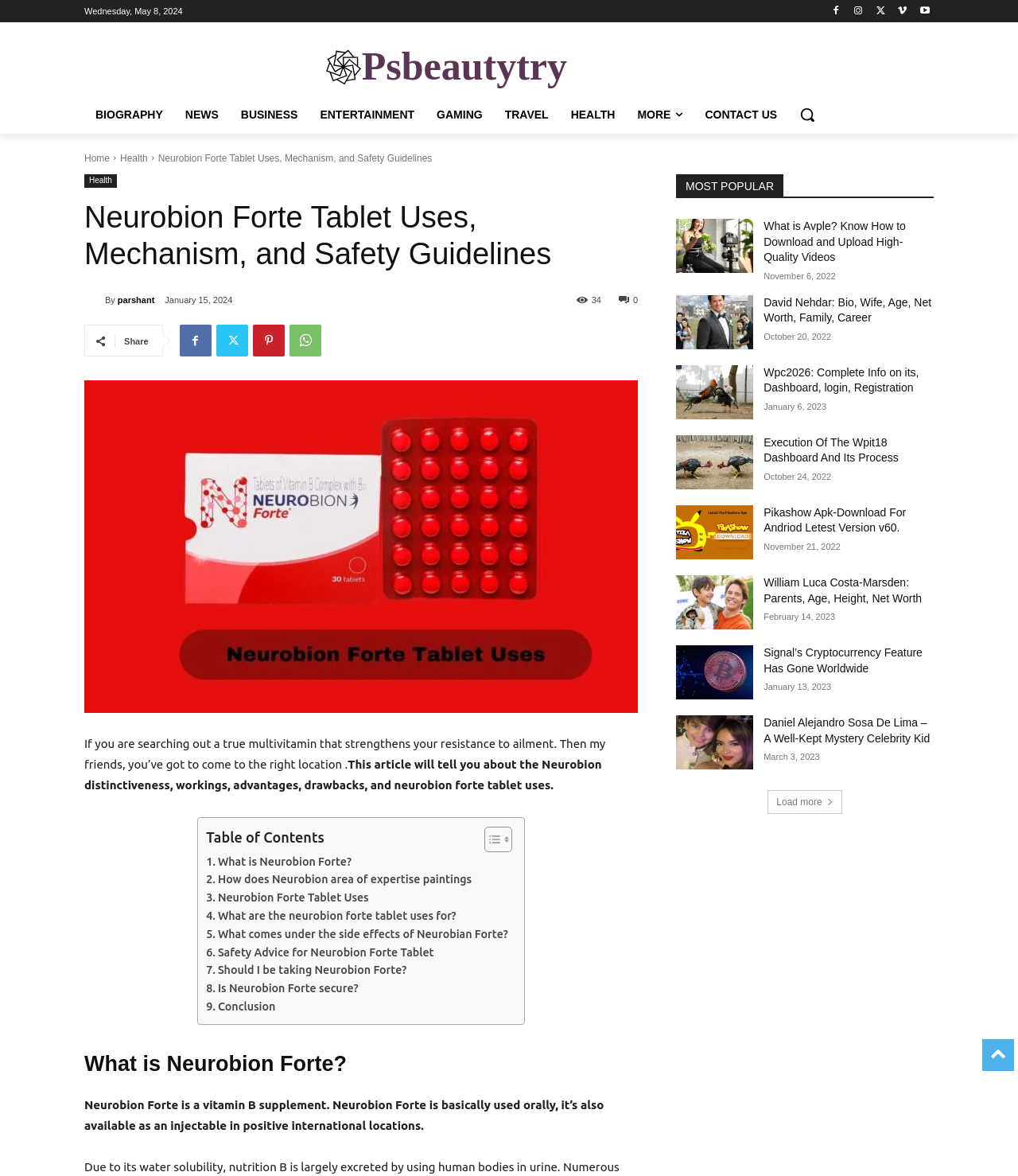Determine the bounding box coordinates for the region that must be clicked to execute the following instruction: "Check the 'MOST POPULAR' section".

[0.664, 0.148, 0.917, 0.168]